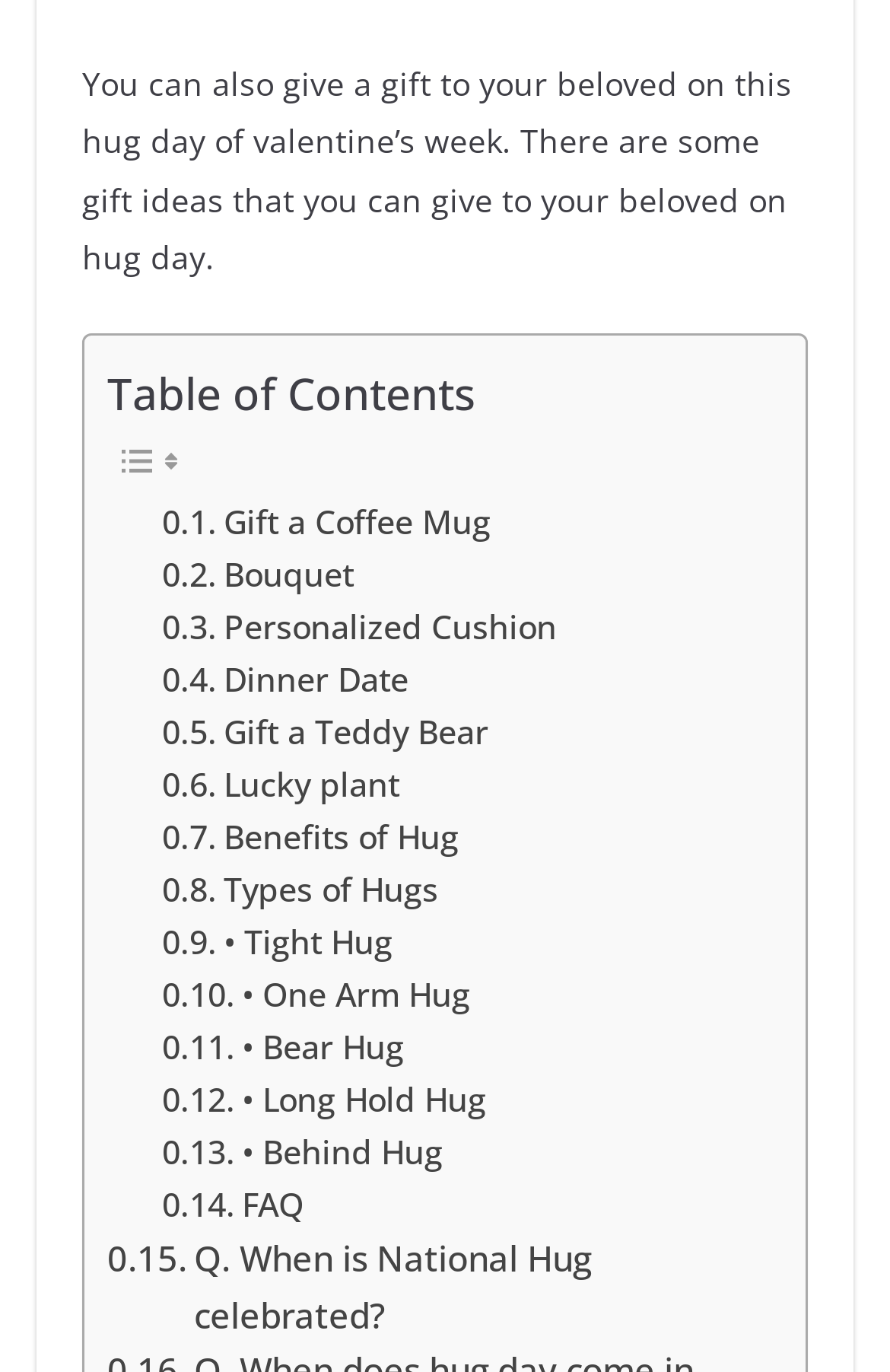Find the bounding box coordinates for the HTML element described in this sentence: "• Long Hold Hug". Provide the coordinates as four float numbers between 0 and 1, in the format [left, top, right, bottom].

[0.182, 0.782, 0.546, 0.821]